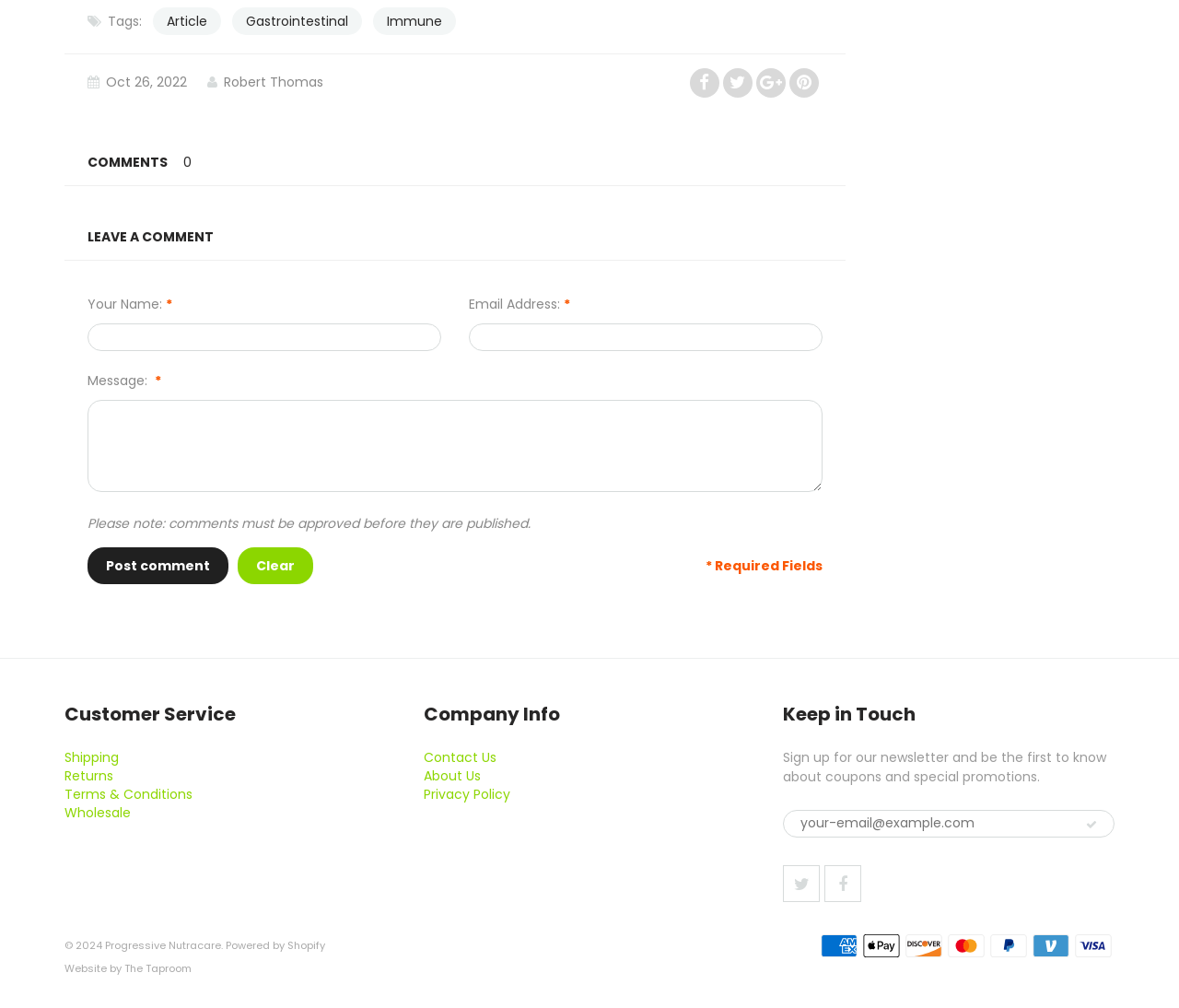Review the image closely and give a comprehensive answer to the question: What is the purpose of the textbox at the bottom of the page?

I found the textbox at the bottom of the page with the placeholder 'your-email@example.com' and a button with a font awesome icon. The surrounding text 'Sign up for our newsletter and be the first to know about coupons and special promotions.' suggests that the purpose of this textbox is to sign up for a newsletter.